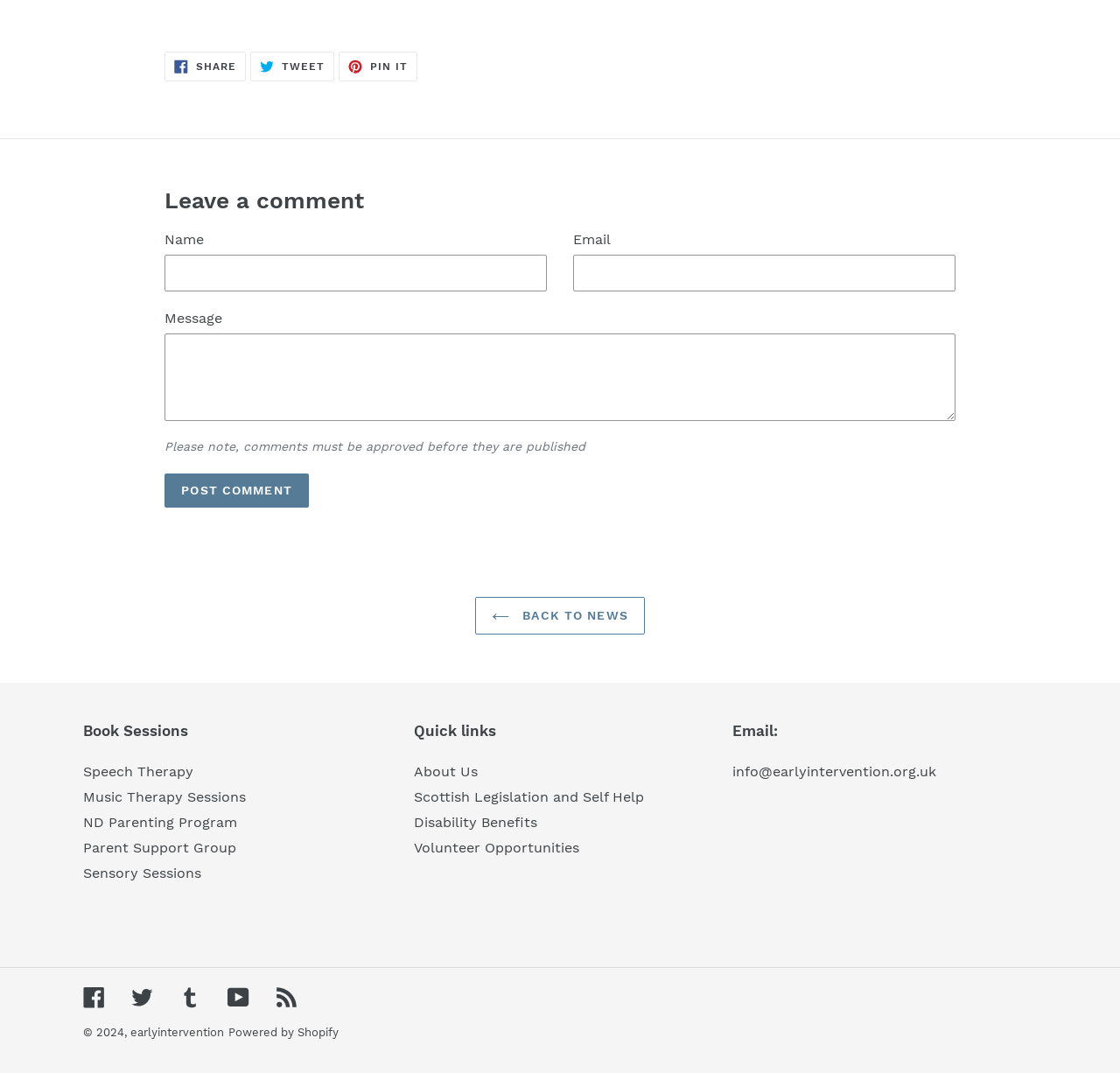Please determine the bounding box coordinates of the section I need to click to accomplish this instruction: "Post comment".

[0.147, 0.441, 0.276, 0.473]